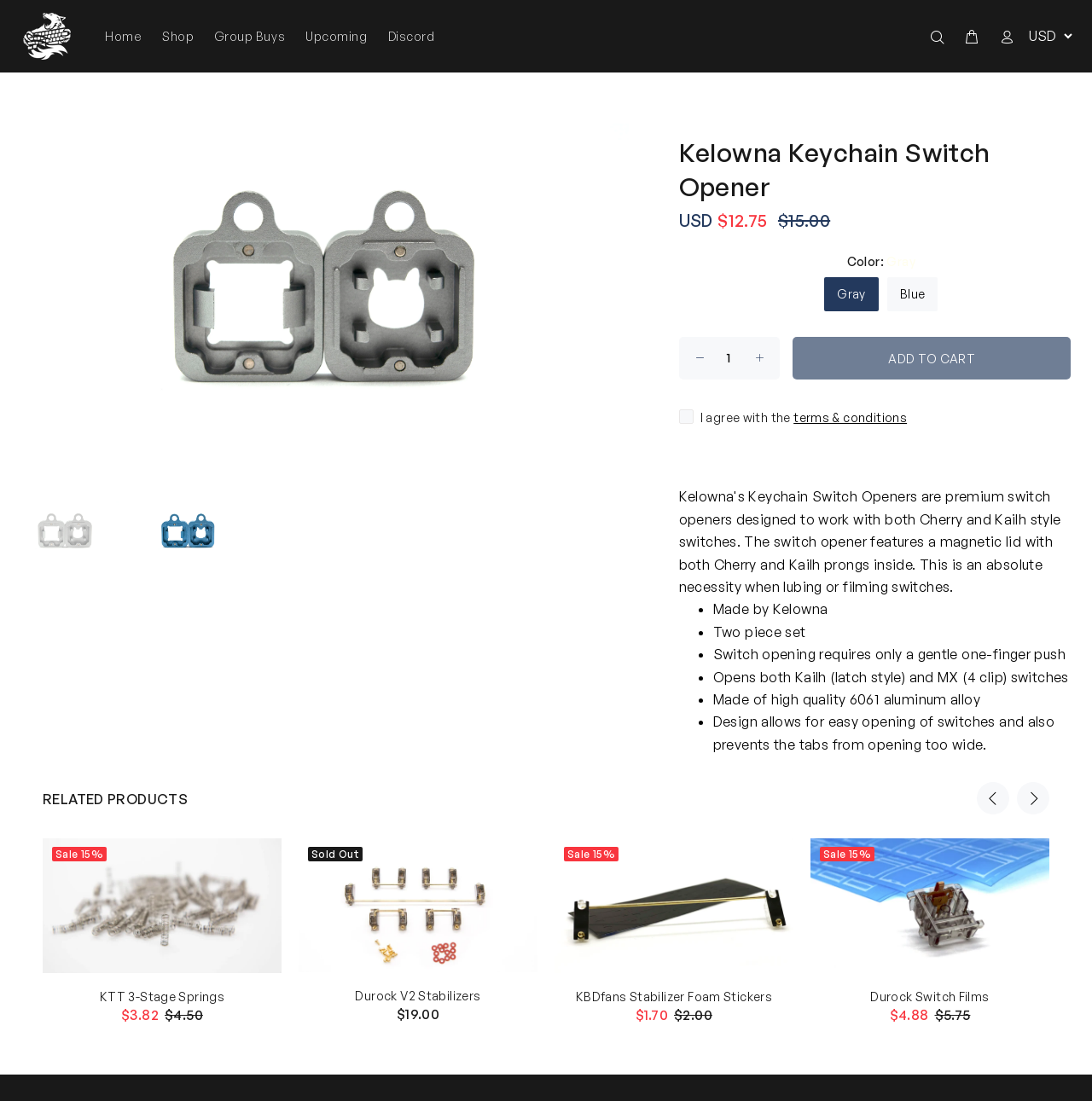Pinpoint the bounding box coordinates of the element you need to click to execute the following instruction: "Select the 'Gray' color option". The bounding box should be represented by four float numbers between 0 and 1, in the format [left, top, right, bottom].

[0.812, 0.231, 0.838, 0.244]